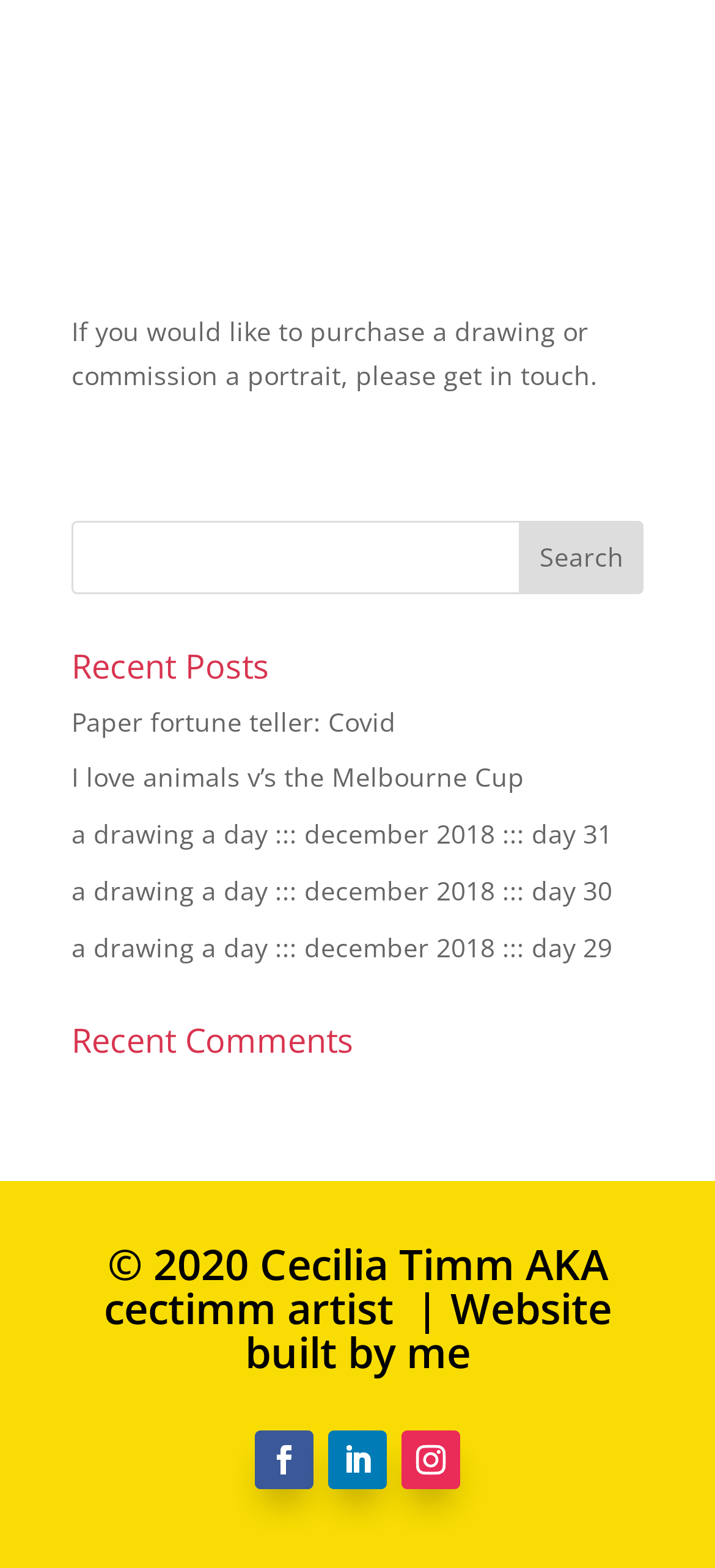Indicate the bounding box coordinates of the element that must be clicked to execute the instruction: "View recent post 'Paper fortune teller: Covid'". The coordinates should be given as four float numbers between 0 and 1, i.e., [left, top, right, bottom].

[0.1, 0.449, 0.554, 0.471]